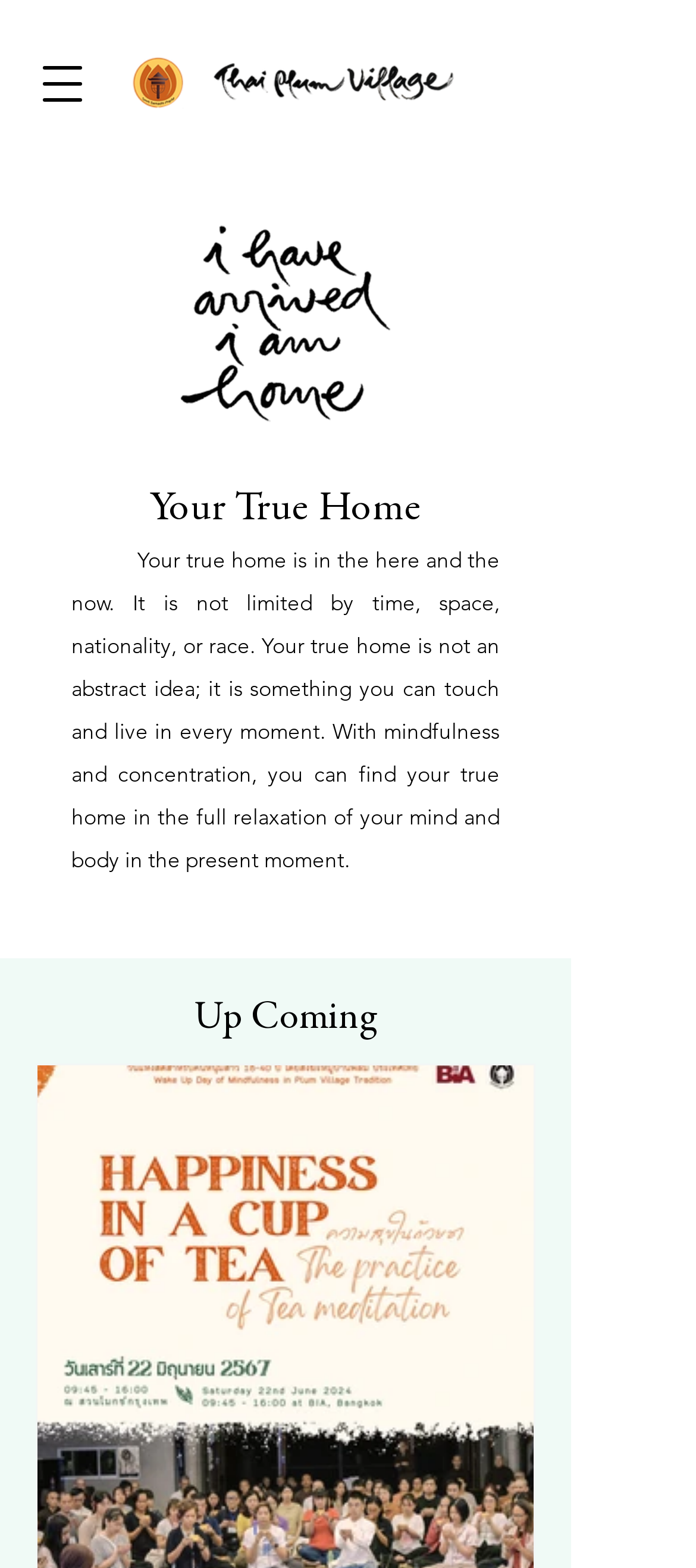What is the main idea of the description on the webpage?
Kindly offer a detailed explanation using the data available in the image.

The description on the webpage talks about finding one's true home, which is not limited by time, space, nationality, or race, and can be achieved through mindfulness and concentration.